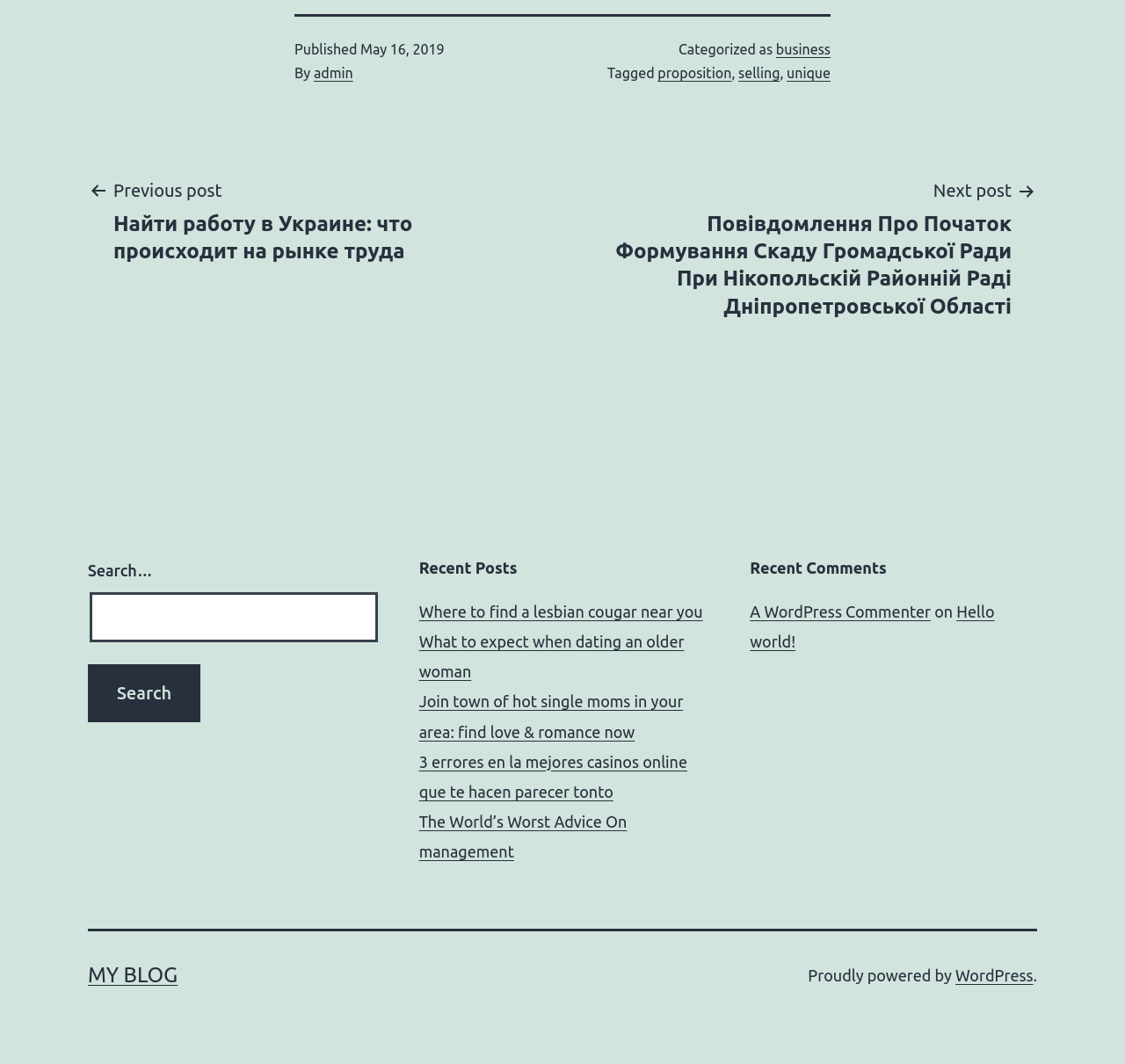Examine the screenshot and answer the question in as much detail as possible: What is the date of the published post?

I found the date of the published post by looking at the footer section, where it says 'Published' followed by the date 'May 16, 2019'.